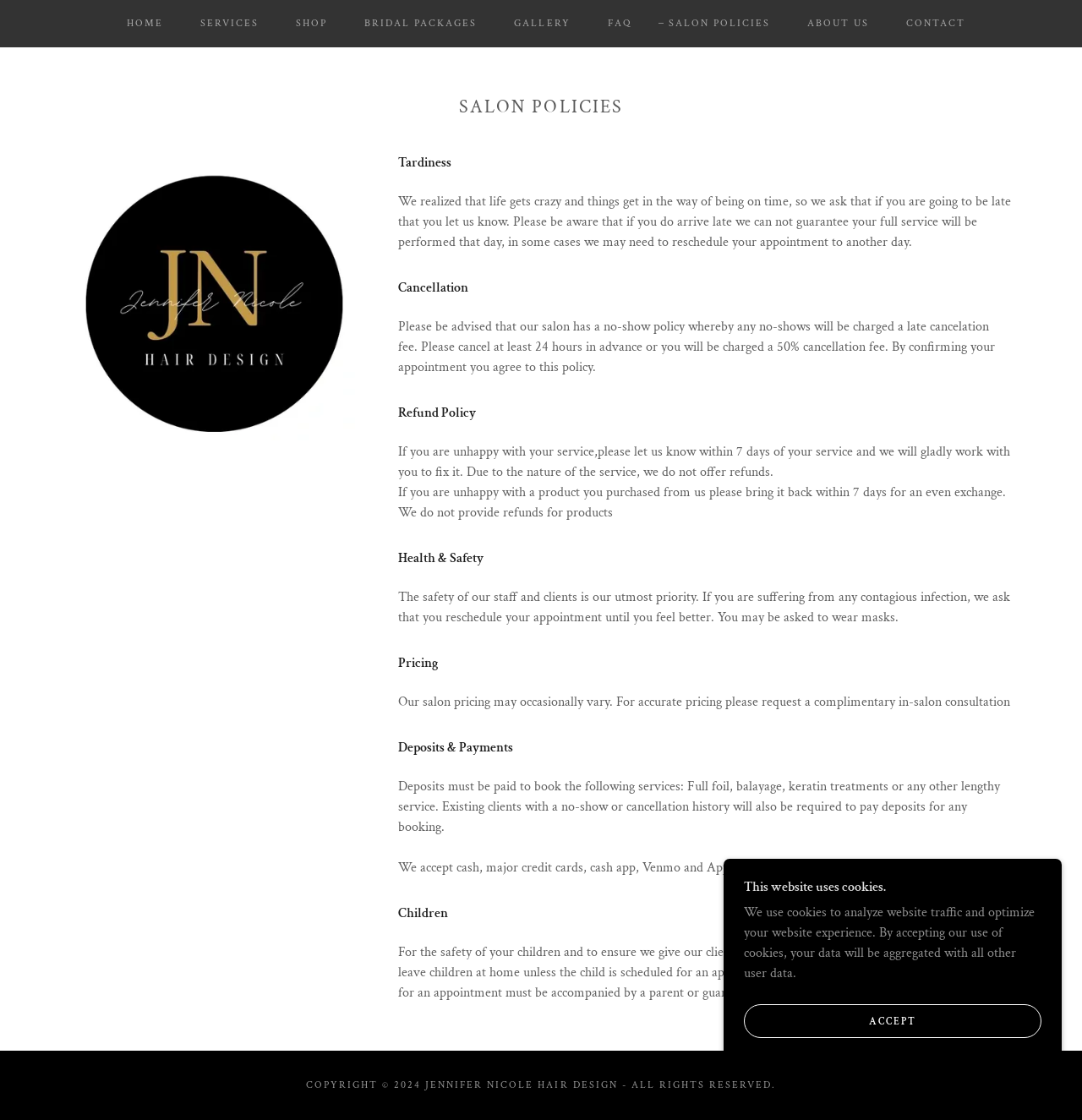Can you give a detailed response to the following question using the information from the image? What is the salon's policy on tardiness?

According to the webpage, the salon policy on tardiness is that if you are going to be late, you should let them know. If you arrive late, they cannot guarantee that your full service will be performed that day, and they may need to reschedule your appointment to another day.